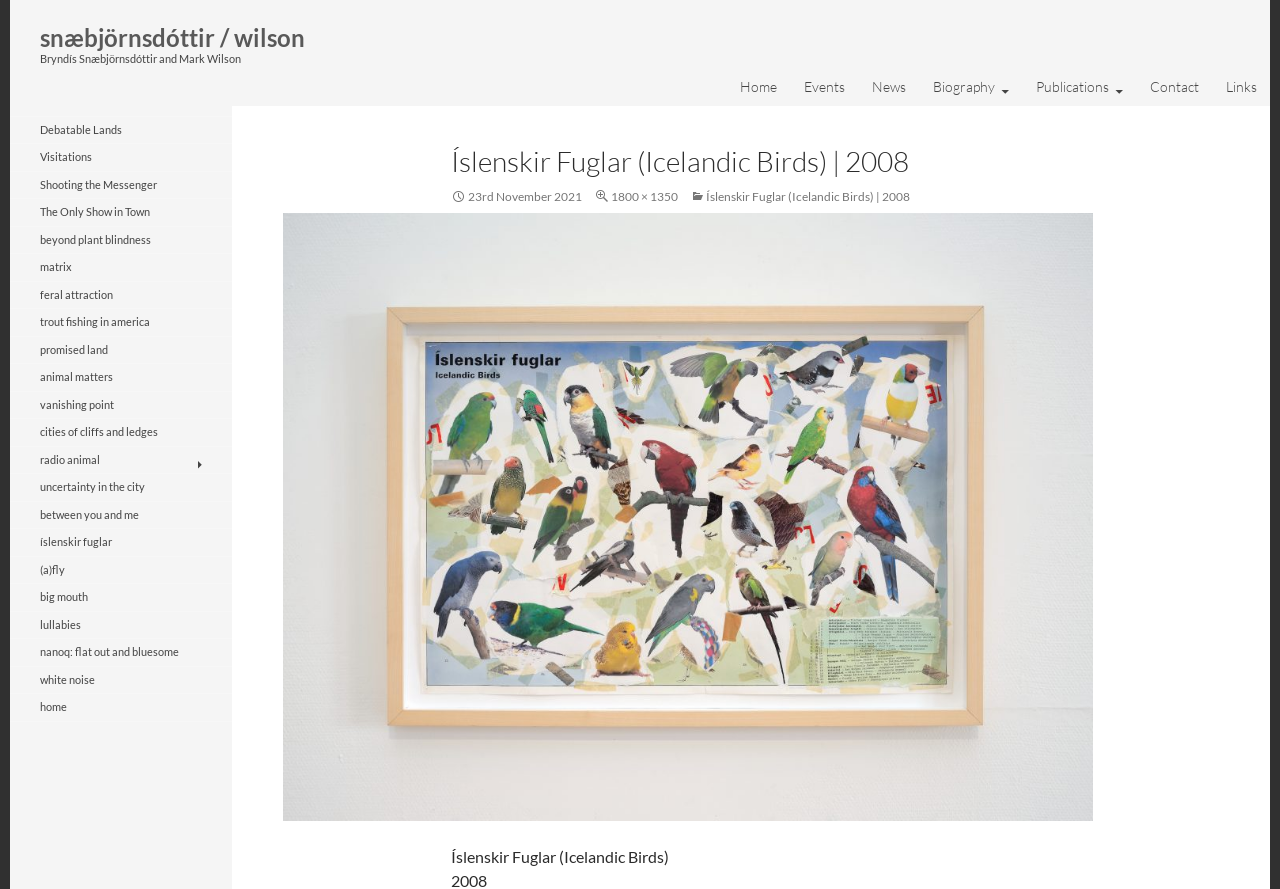How many project links are there on the page?
Look at the image and respond with a one-word or short phrase answer.

19